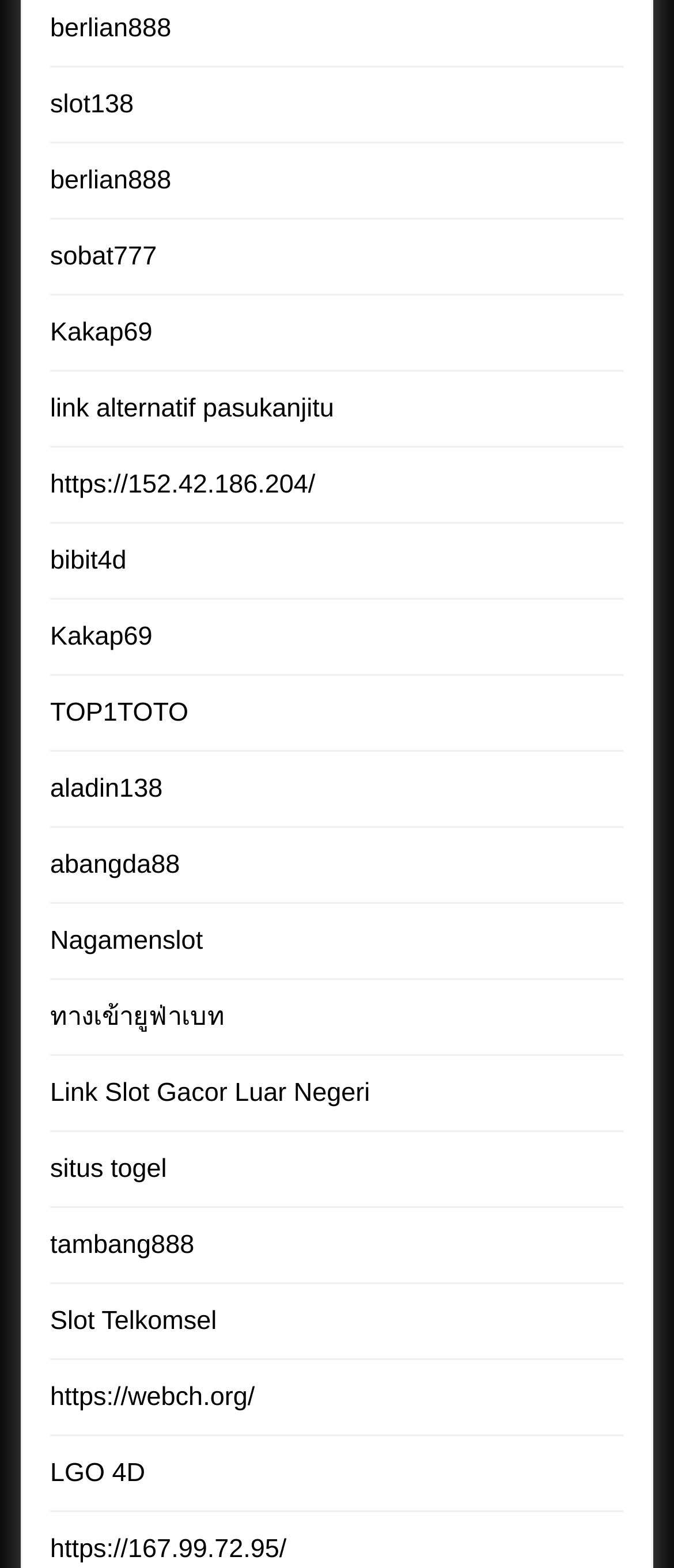Provide the bounding box coordinates, formatted as (top-left x, top-left y, bottom-right x, bottom-right y), with all values being floating point numbers between 0 and 1. Identify the bounding box of the UI element that matches the description: link alternatif pasukanjitu

[0.074, 0.251, 0.496, 0.27]